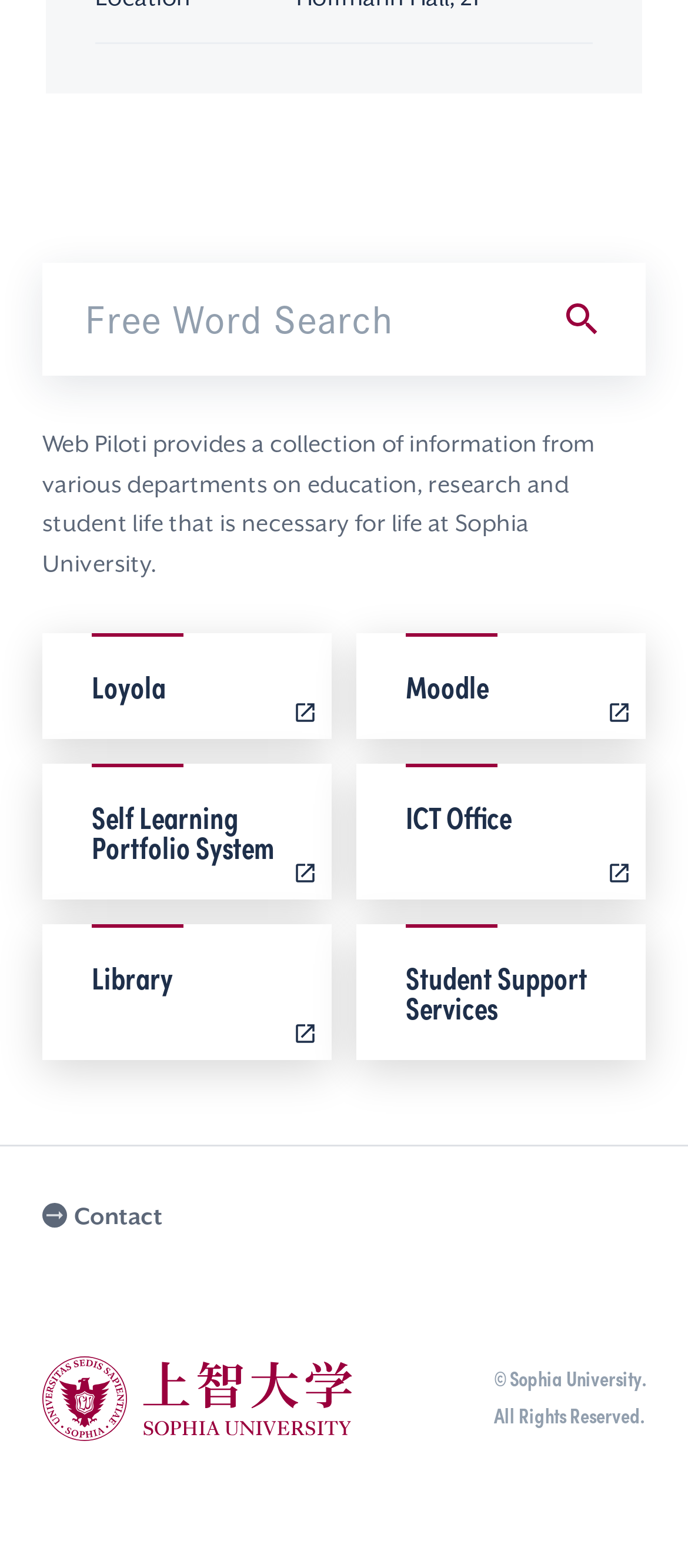Specify the bounding box coordinates for the region that must be clicked to perform the given instruction: "click the Free Word Search button".

[0.754, 0.168, 0.938, 0.24]